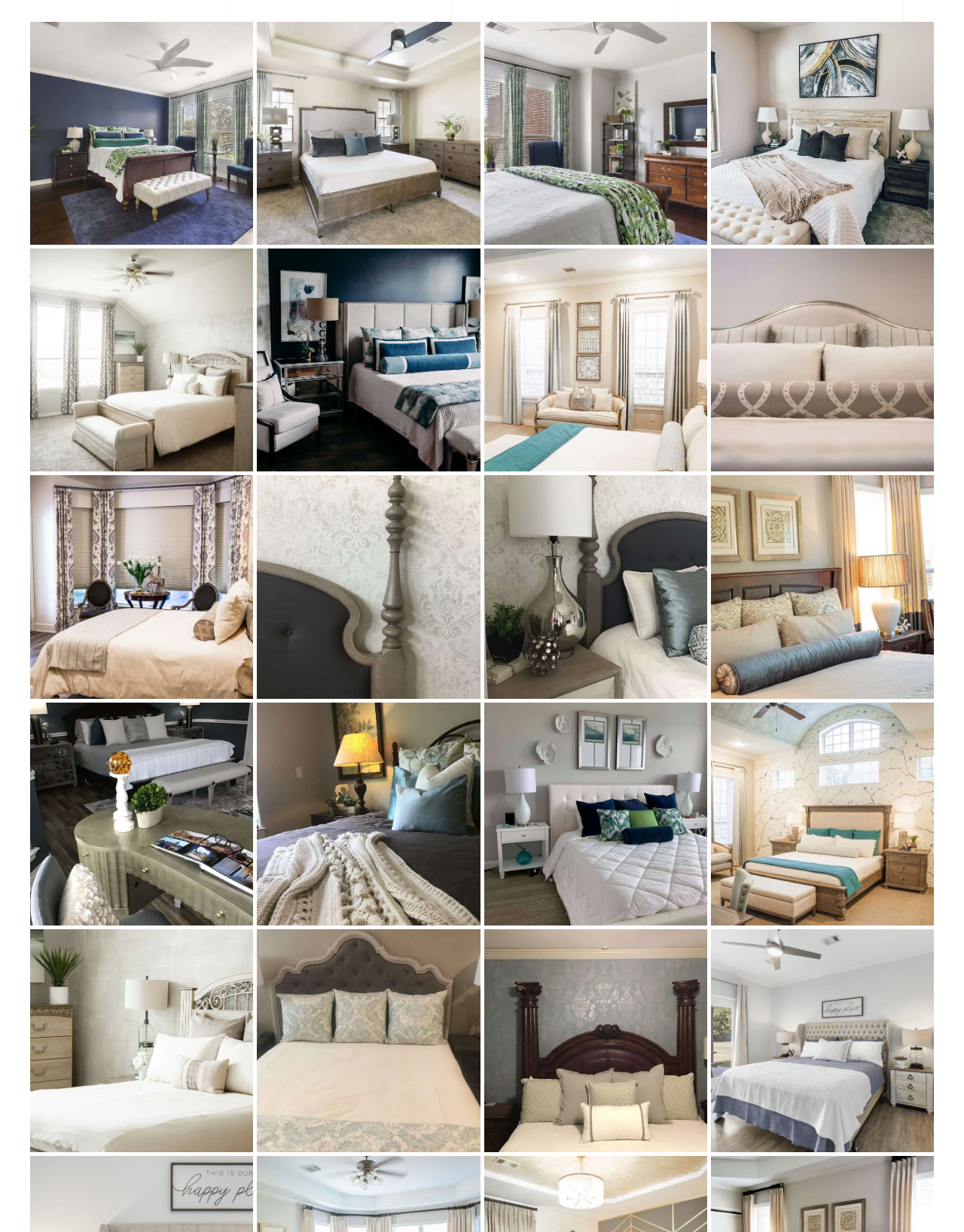Using floating point numbers between 0 and 1, provide the bounding box coordinates in the format (top-left x, top-left y, bottom-right x, bottom-right y). Locate the UI element described here: title="FLORAL BEDROOM PROJECT 30"

[0.502, 0.202, 0.733, 0.383]